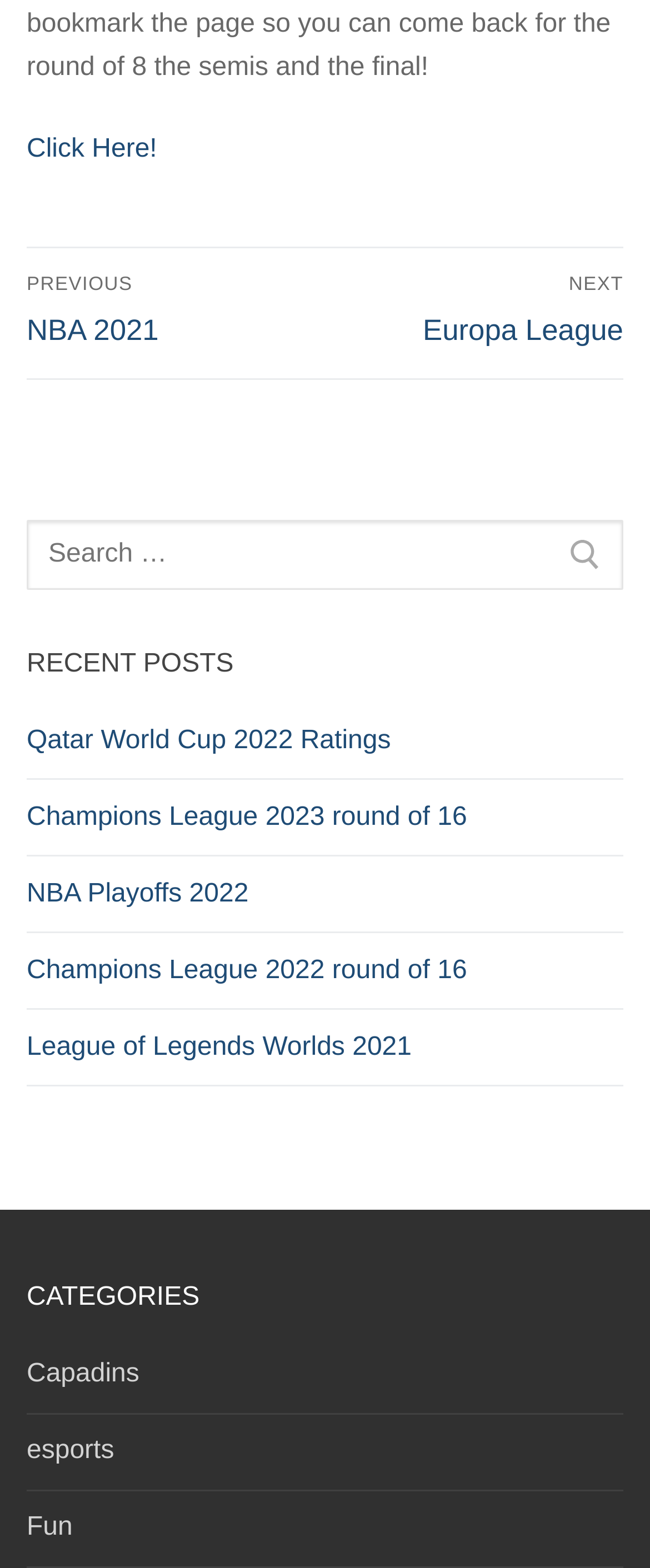Please determine the bounding box coordinates of the element's region to click for the following instruction: "View 'Qatar World Cup 2022 Ratings'".

[0.041, 0.459, 0.959, 0.497]